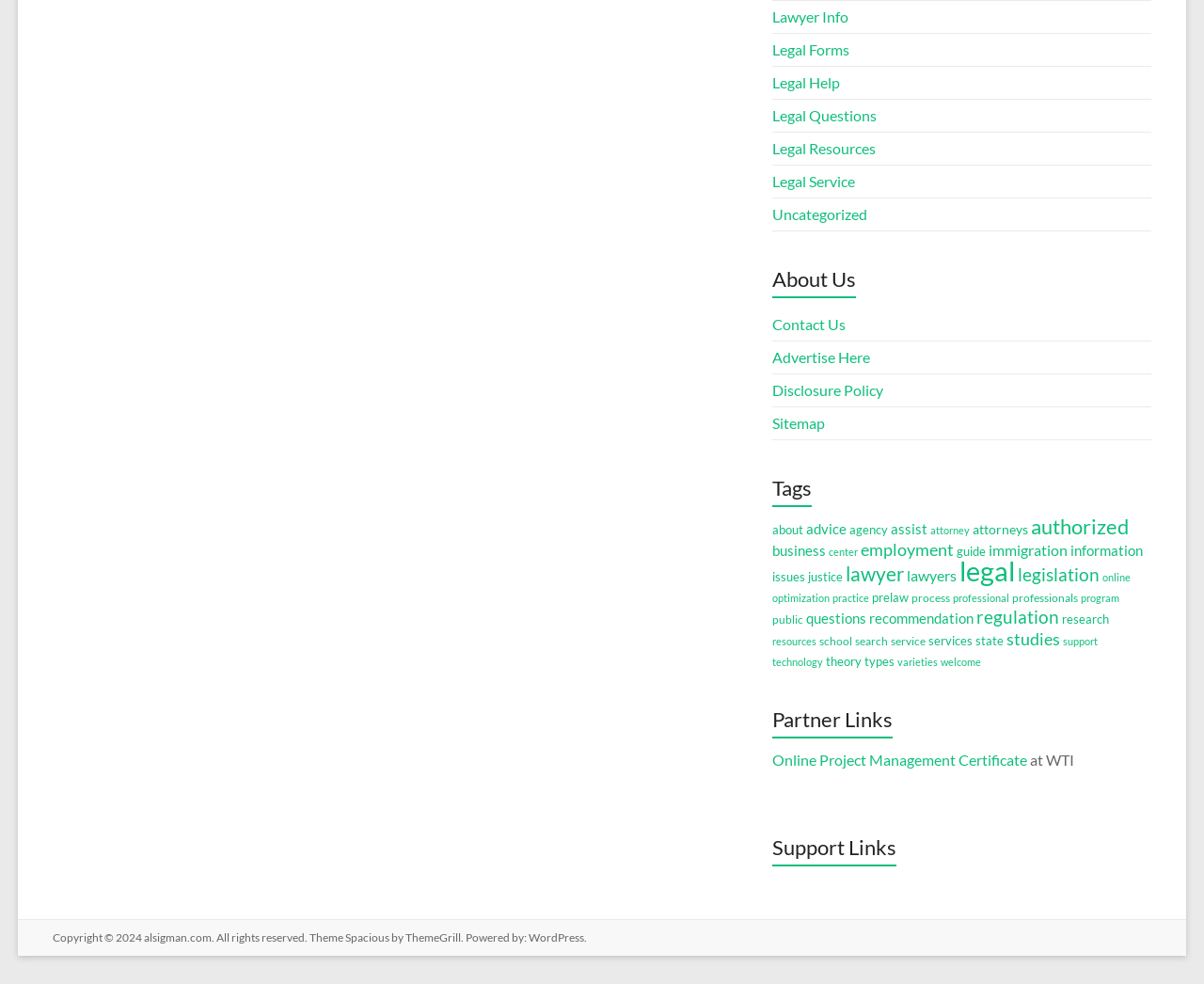Give a one-word or one-phrase response to the question:
What is the name of the theme used by this website?

Spacious